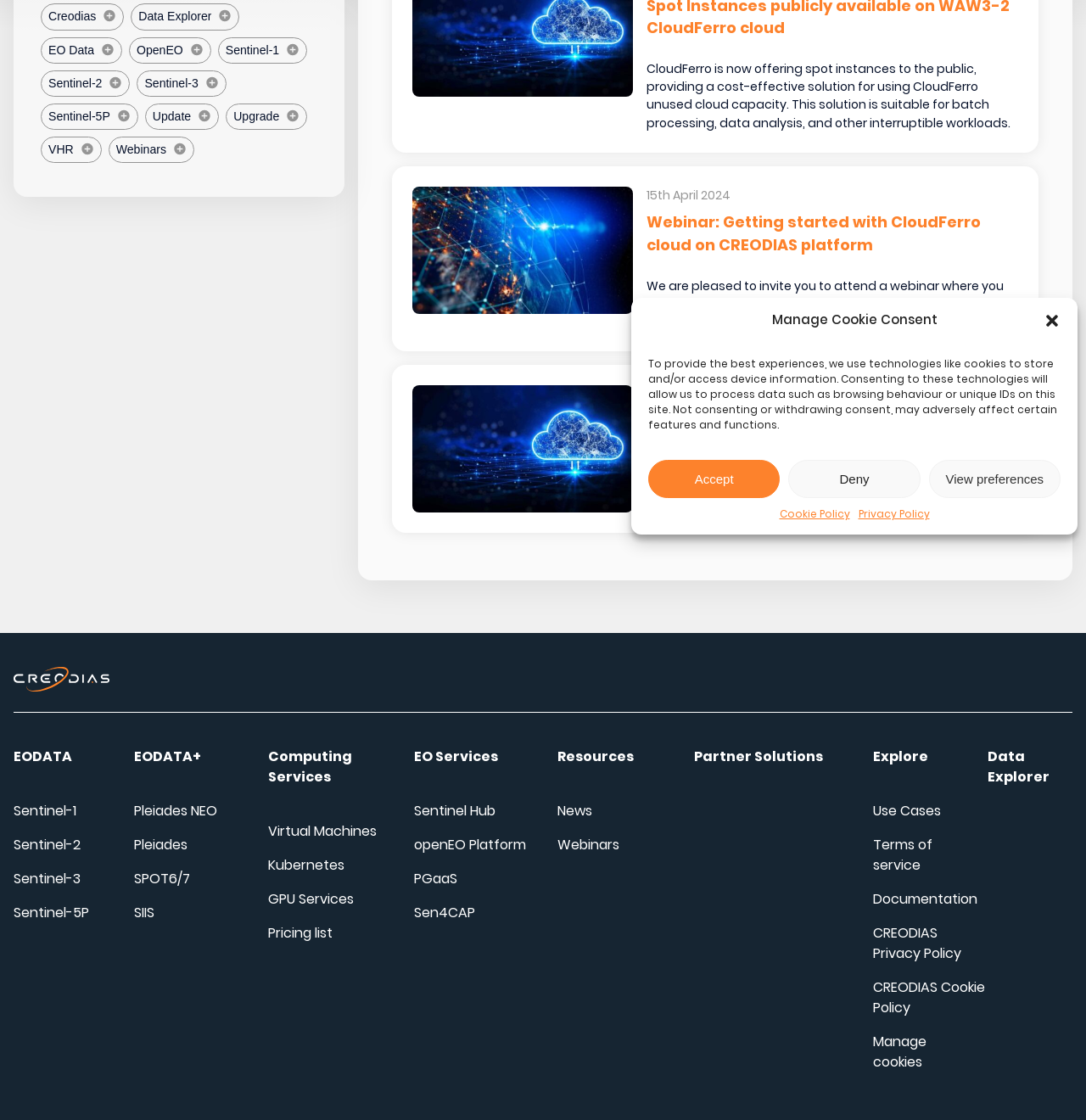Extract the bounding box coordinates for the HTML element that matches this description: "parent_node: 28th March 2024". The coordinates should be four float numbers between 0 and 1, i.e., [left, top, right, bottom].

[0.38, 0.344, 0.583, 0.458]